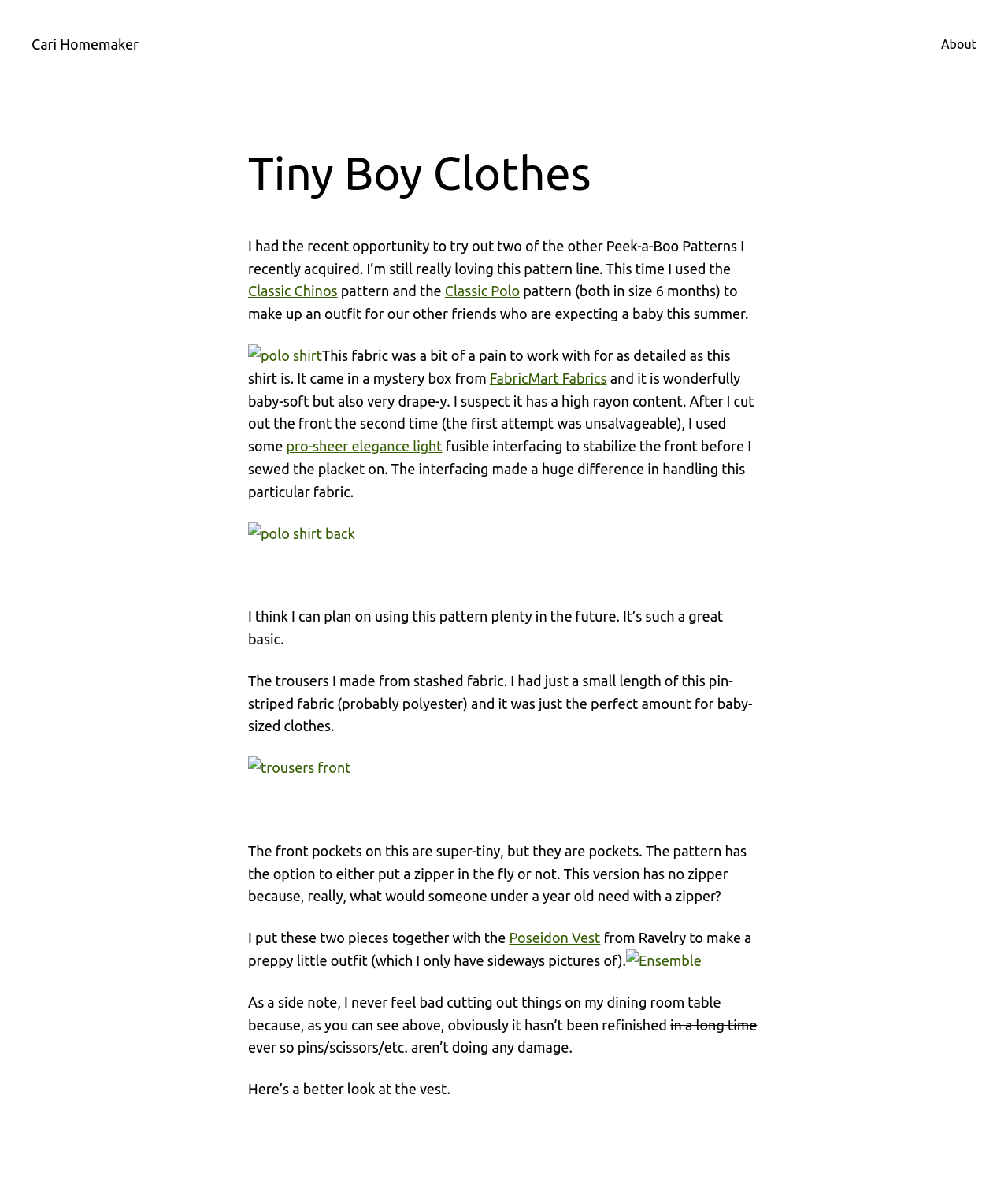Please identify the bounding box coordinates of the clickable element to fulfill the following instruction: "Visit the 'Classic Chinos' pattern page". The coordinates should be four float numbers between 0 and 1, i.e., [left, top, right, bottom].

[0.246, 0.241, 0.335, 0.254]